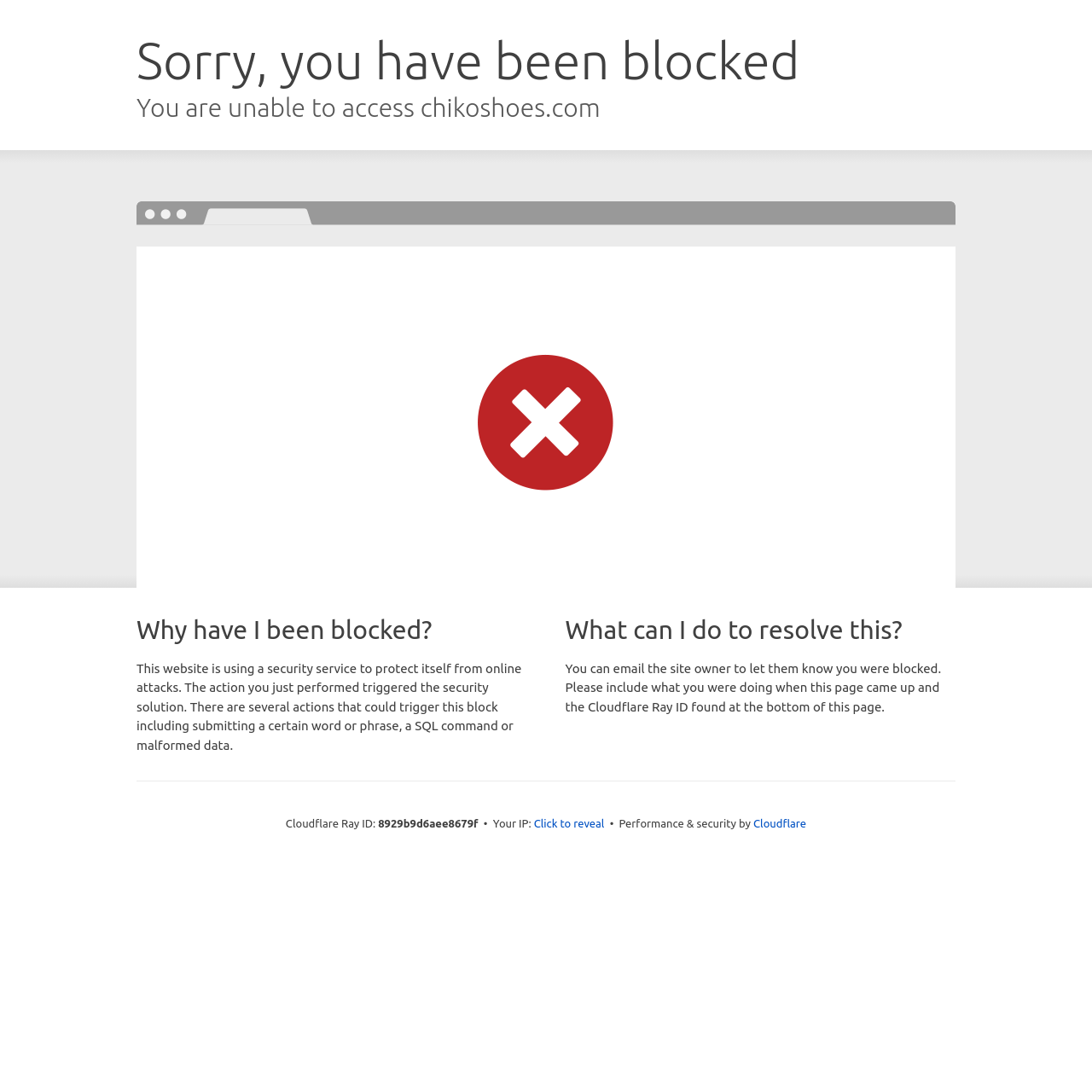Using the description: "Click to reveal", identify the bounding box of the corresponding UI element in the screenshot.

[0.489, 0.747, 0.553, 0.762]